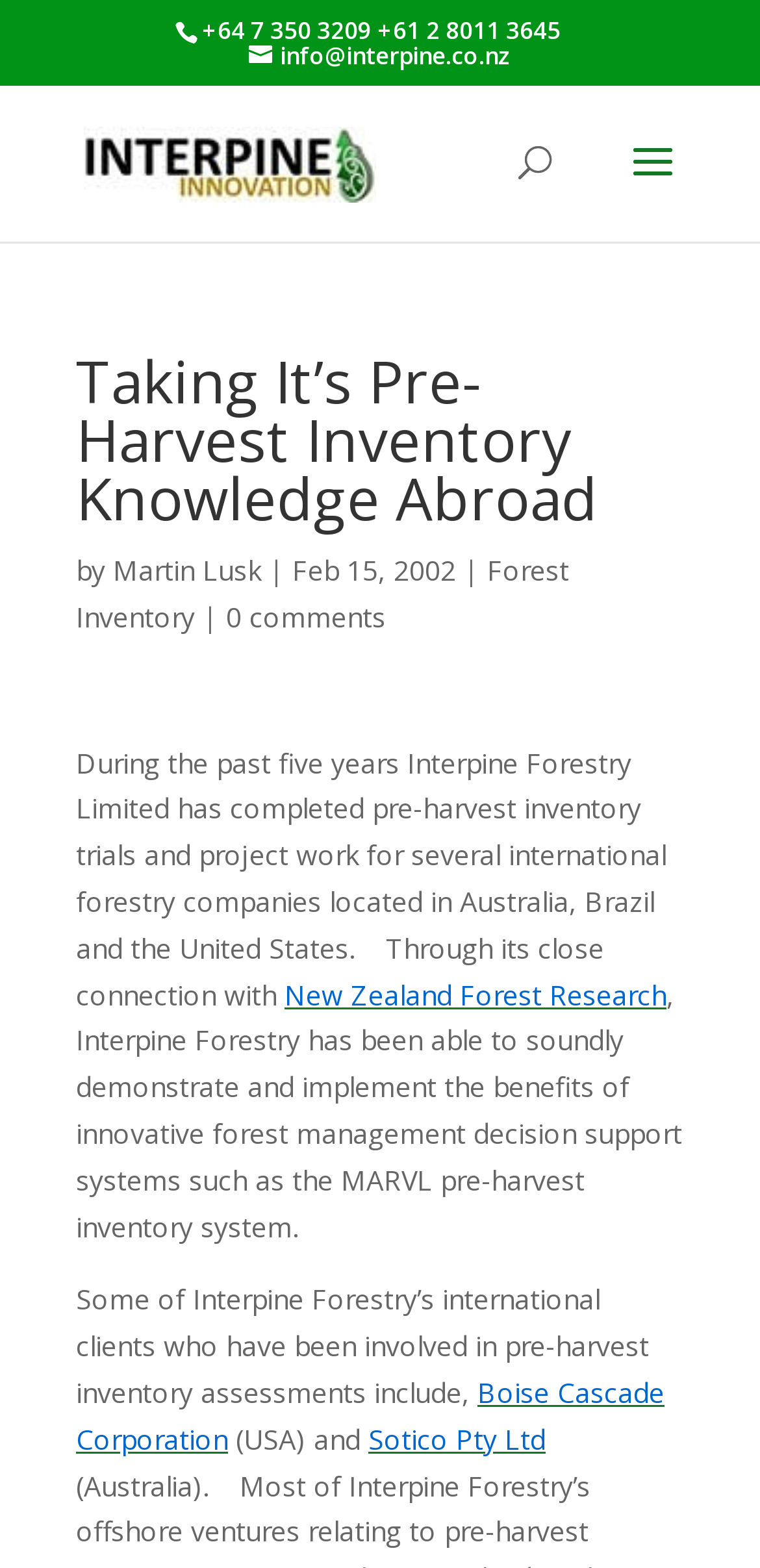Please find and generate the text of the main header of the webpage.

Taking It’s Pre-Harvest Inventory Knowledge Abroad